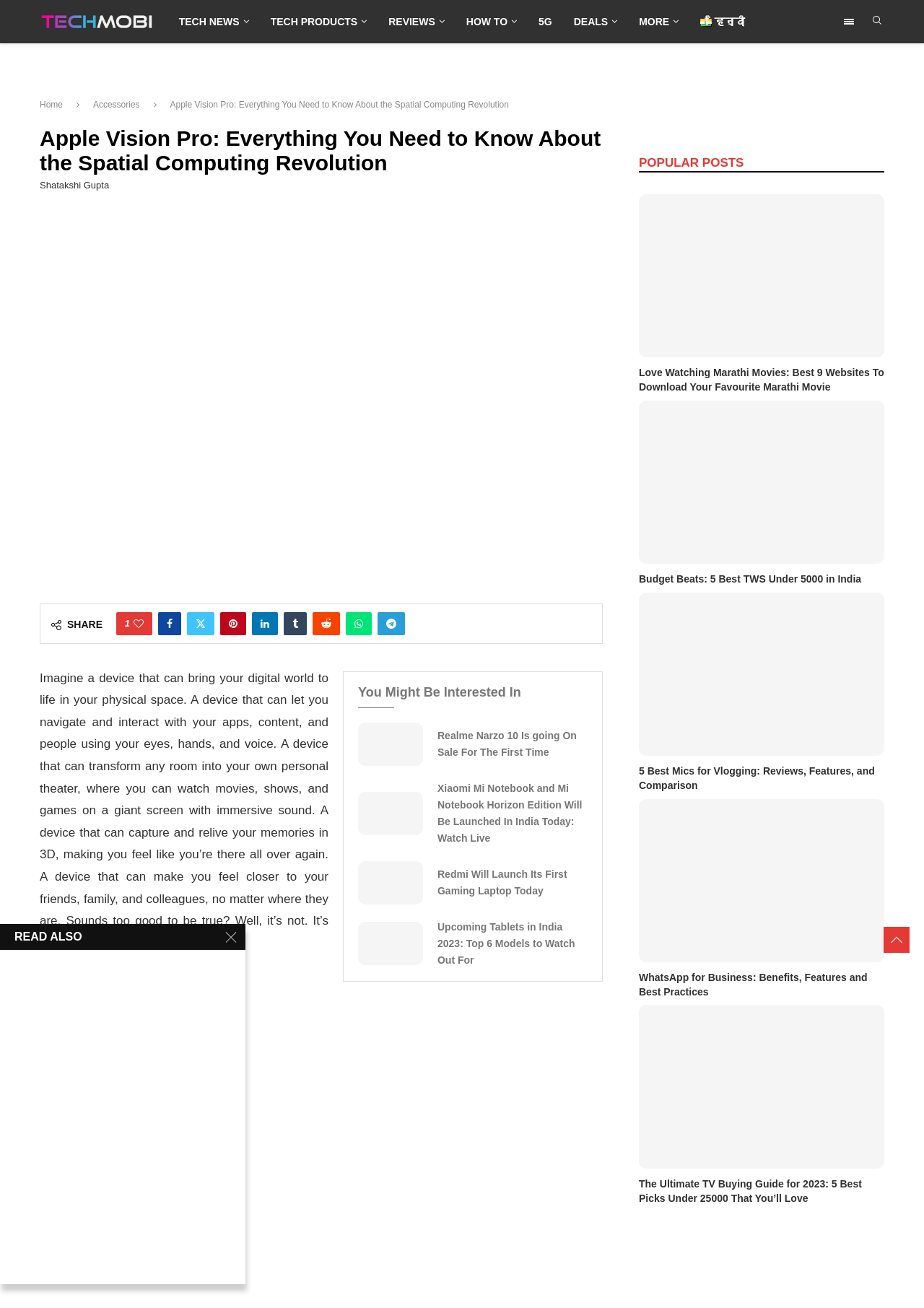Explain the webpage in detail, including its primary components.

This webpage is about Apple Vision Pro, a mixed reality headset that introduces the era of spatial computing. At the top, there is a navigation menu with links to "TechMobi", "TECH NEWS", "TECH PRODUCTS", "REVIEWS", "HOW TO", "5G", "DEALS", "MORE", and "हिन्दी हिन्दी". Below the navigation menu, there is a heading that reads "Apple Vision Pro: Everything You Need to Know About the Spatial Computing Revolution". 

To the left of the heading, there is an image and a link to "Shatakshi Gupta". Below the heading, there is a large image that takes up most of the width of the page. Above the image, there are social media sharing links. 

The main content of the page starts with a descriptive text that explains what Apple Vision Pro is and its features. The text is divided into paragraphs and describes the device's capabilities, such as bringing the digital world to life in physical space, navigating and interacting with apps, content, and people using eyes, hands, and voice, and capturing and reliving memories in 3D.

Below the descriptive text, there are several links to related articles, including "Realme Narzo 10 Is going On Sale For The First Time", "Xiaomi Mi Notebook and Mi Notebook Horizon Edition Will Be Launched In India Today: Watch Live", and "Upcoming Tablets in India 2023: Top 6 Models to Watch Out For".

To the right of the main content, there is a section titled "You Might Be Interested In" with links to more articles, including "Love Watching Marathi Movies: Best 9 Websites To Download Your Favourite Marathi Movie", "Budget Beats: 5 Best TWS Under 5000 in India", and "WhatsApp for Business: Benefits, Features and Best Practices". 

At the bottom of the page, there is a section titled "POPULAR POSTS" with links to more articles, including "The Ultimate TV Buying Guide for 2023: 5 Best Picks Under 25000 That You’ll Love".